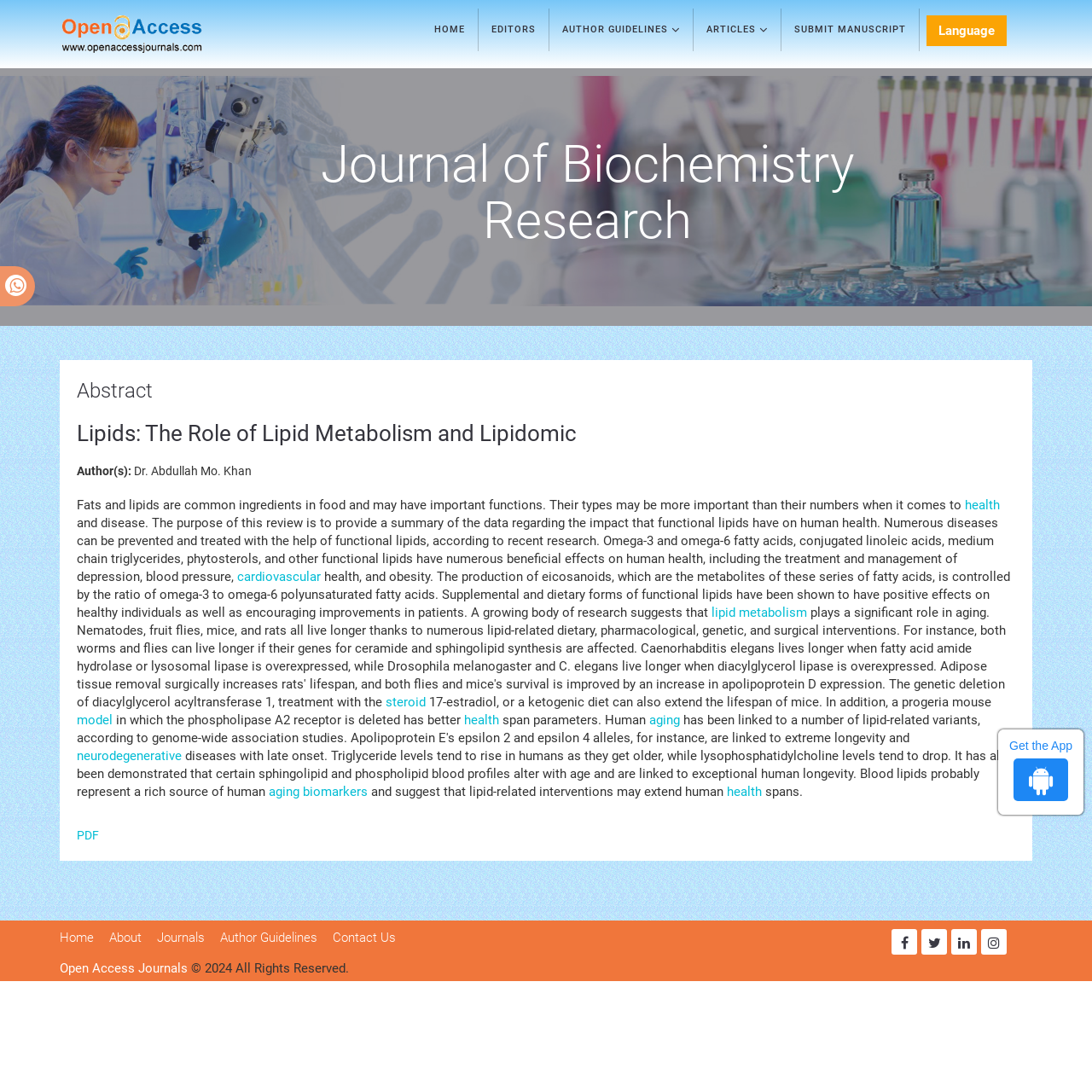Could you specify the bounding box coordinates for the clickable section to complete the following instruction: "Read more about health"?

[0.884, 0.455, 0.916, 0.469]